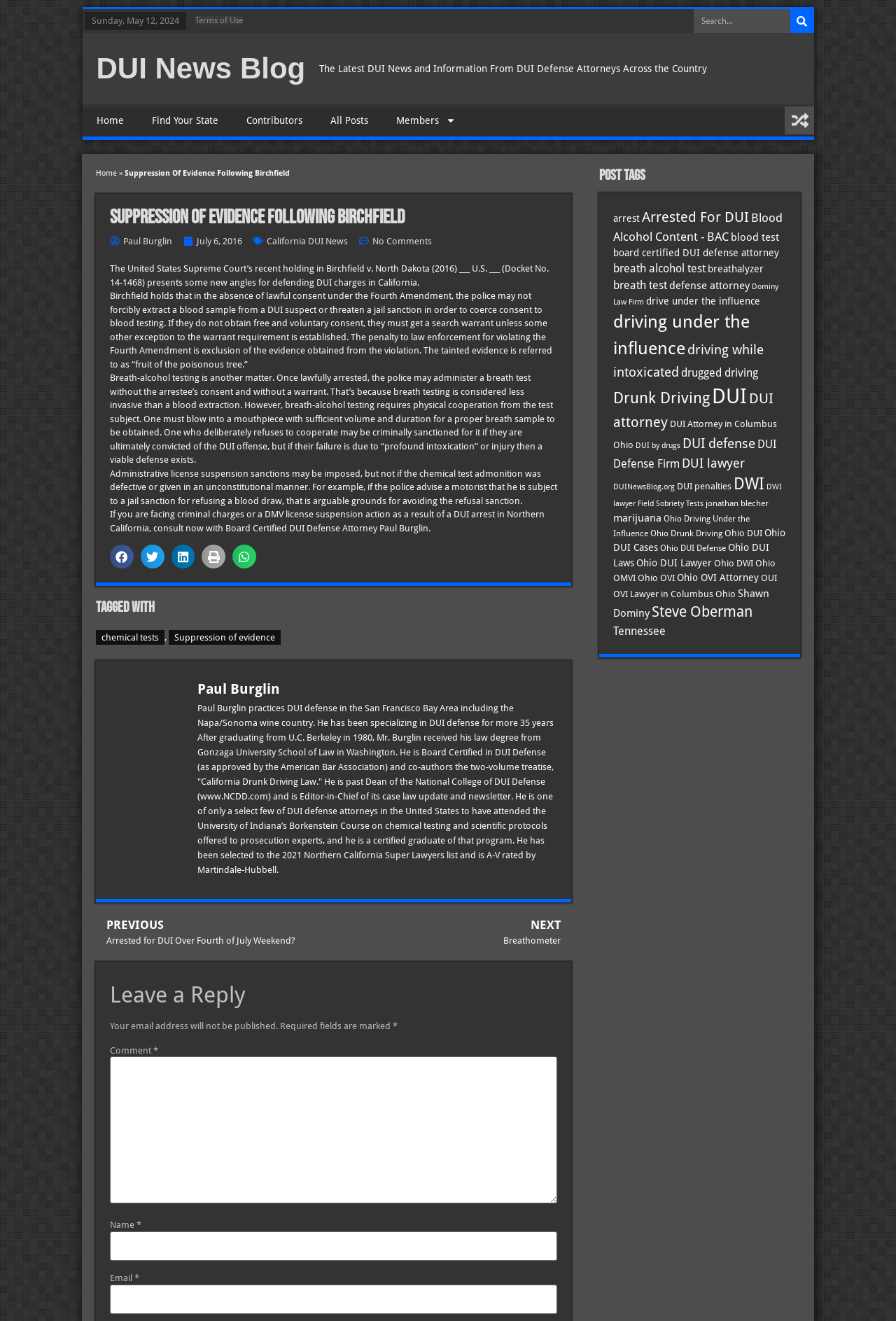Identify the coordinates of the bounding box for the element that must be clicked to accomplish the instruction: "Read the latest DUI news and information".

[0.356, 0.047, 0.789, 0.056]